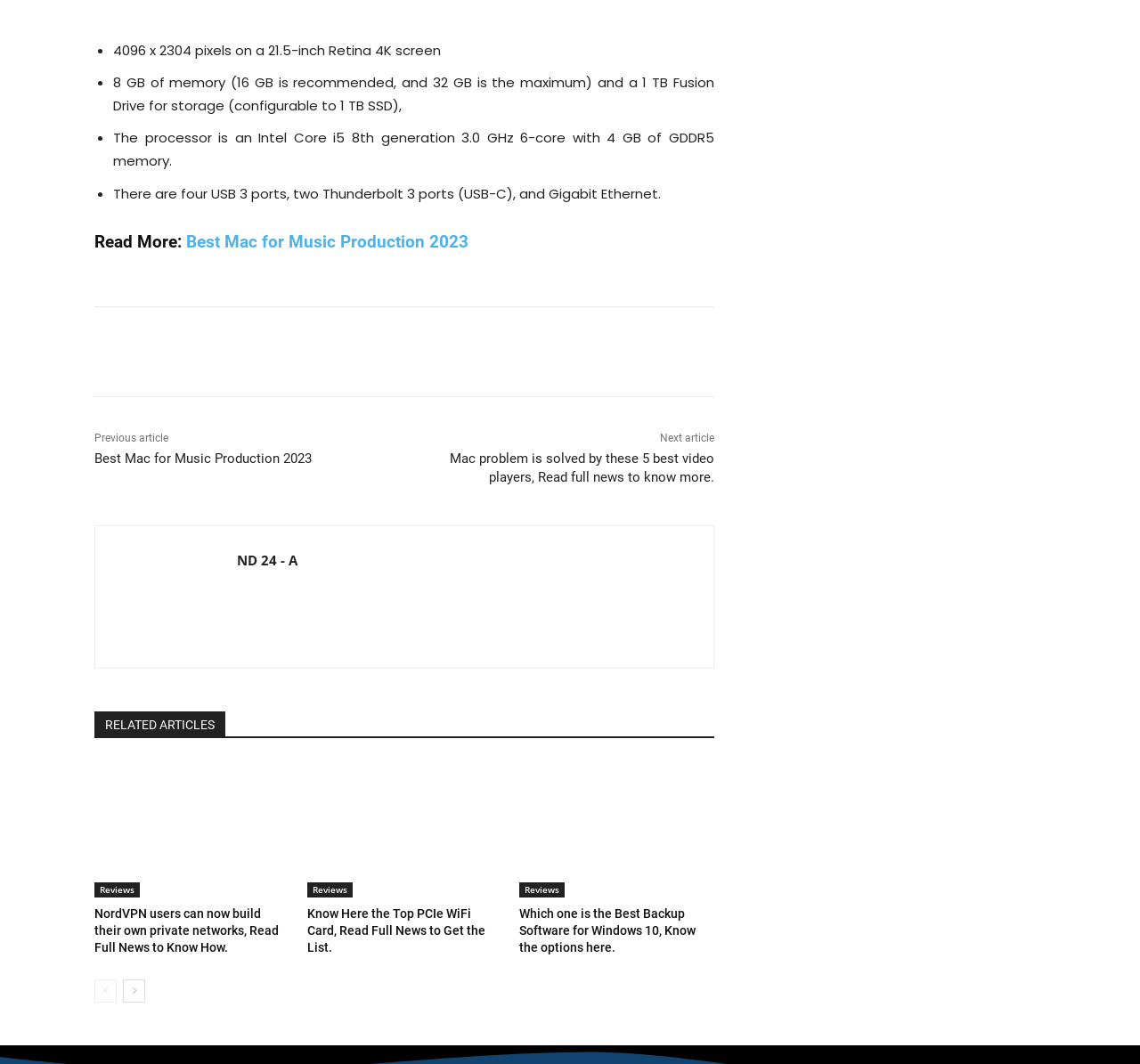What is the processor generation?
Based on the image, provide your answer in one word or phrase.

8th generation